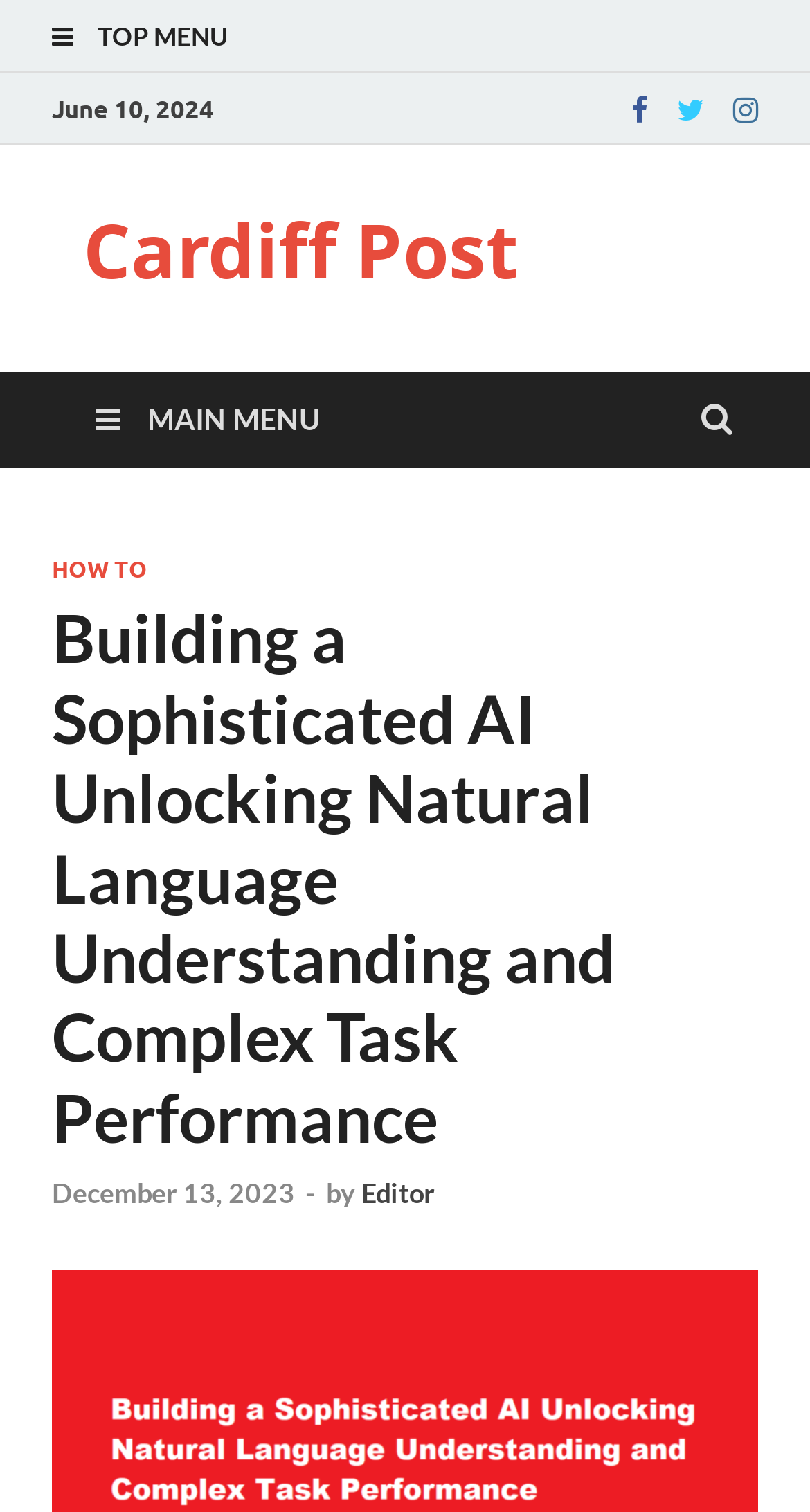How many social media links are there?
Look at the image and provide a short answer using one word or a phrase.

3